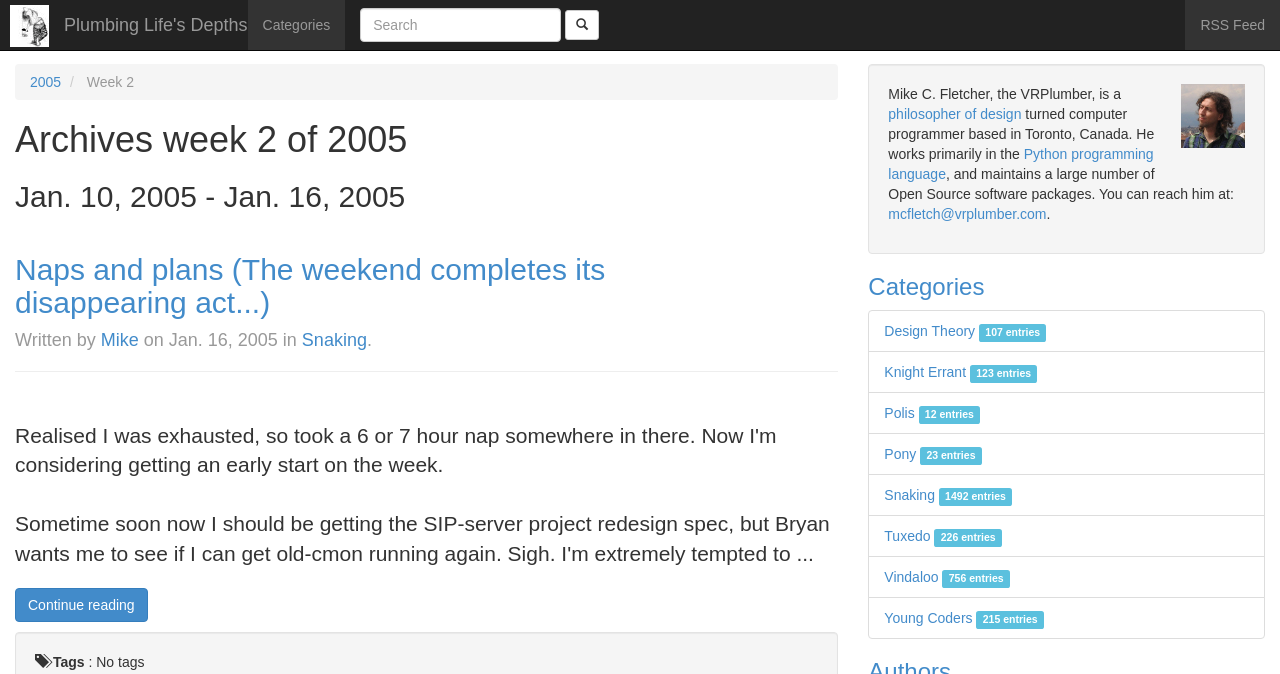Identify the bounding box for the UI element specified in this description: "Young Coders 215 entries". The coordinates must be four float numbers between 0 and 1, formatted as [left, top, right, bottom].

[0.691, 0.906, 0.816, 0.929]